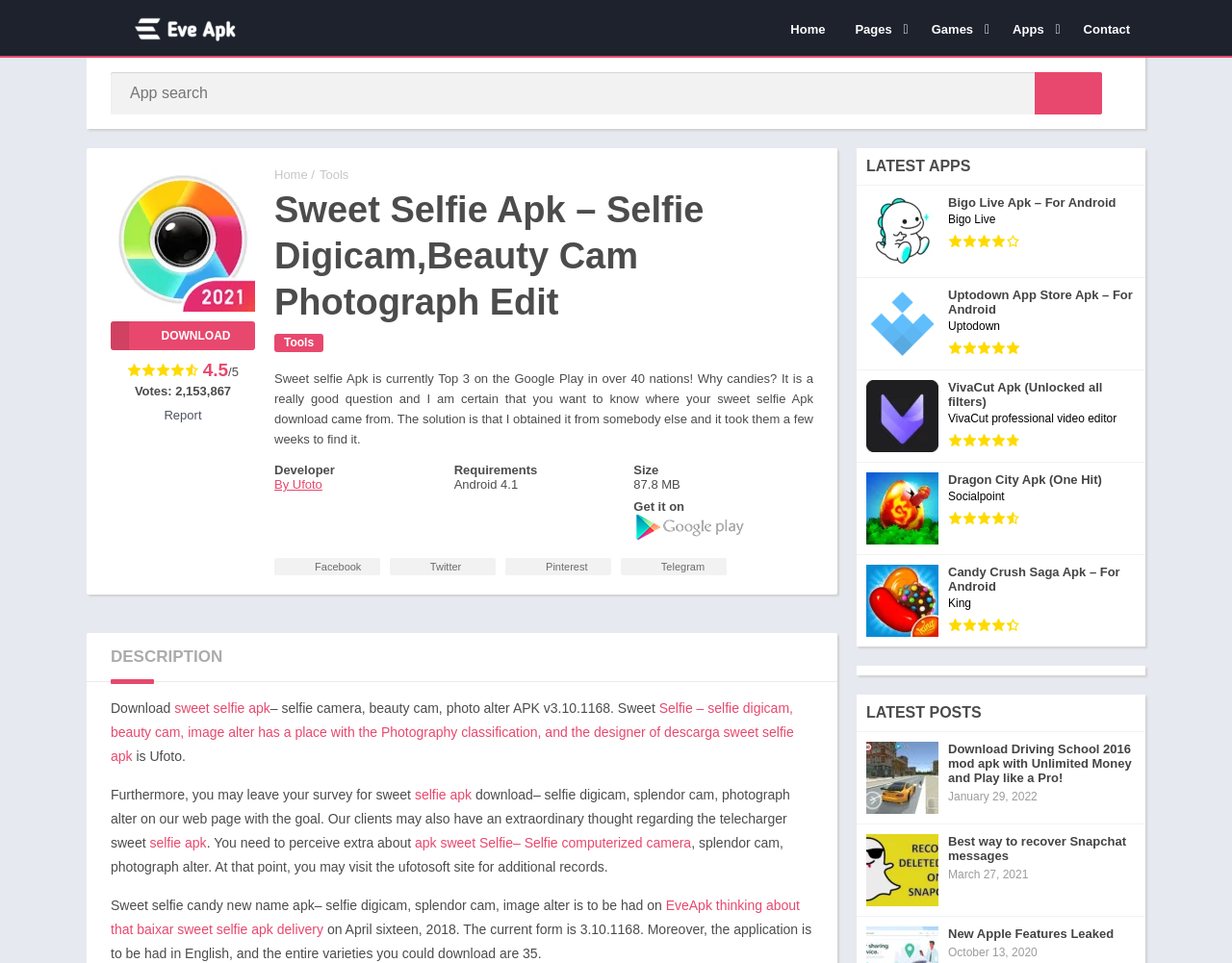Generate a comprehensive description of the contents of the webpage.

This webpage is about downloading the Sweet Selfie APK, a selfie camera, beauty cam, and photo editor app. At the top left, there is a link to "Eve Apk" accompanied by an image. Next to it, there is a link to "Home" and a static text "Pages". On the top right, there are several links to different policies, including "DMCA", "Anti Spam Policy", "Cookie Policy", "Terms and Conditions", "Privacy Policy", and "About Us".

Below the top section, there are three main categories: "Games", "Apps", and a search bar with a button. The "Games" category has several links to different game genres, such as "Puzzle", "Action", "Sports", and more. The "Apps" category has links to different app categories, including "Business", "Auto & Vehicles", "Shopping", and more.

In the main content area, there is a heading that reads "Sweet Selfie Apk – Selfie Camera, Beauty Cam, Photo Edit". Below it, there is a paragraph of text describing the app, followed by a "DOWNLOAD" button. The app's rating is displayed as 4.5/5, with 2,153,867 votes. There is also a "Report" link and information about the app's developer, requirements, size, and a link to download it from Google Play.

At the bottom of the page, there are social media links to Facebook, Twitter, Pinterest, and Telegram. There is also a section with a heading "DESCRIPTION" and a paragraph of text that describes the app again.